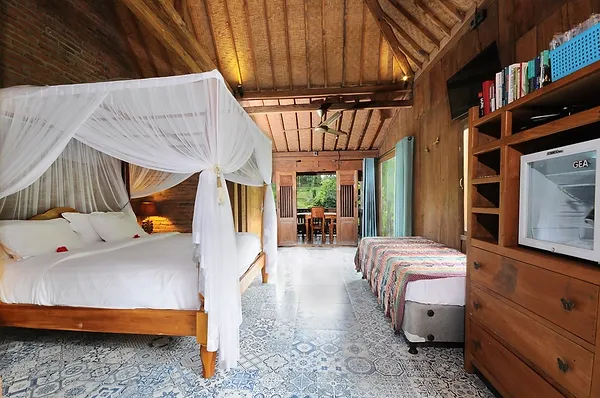How many people can the room accommodate?
Examine the screenshot and reply with a single word or phrase.

Up to five